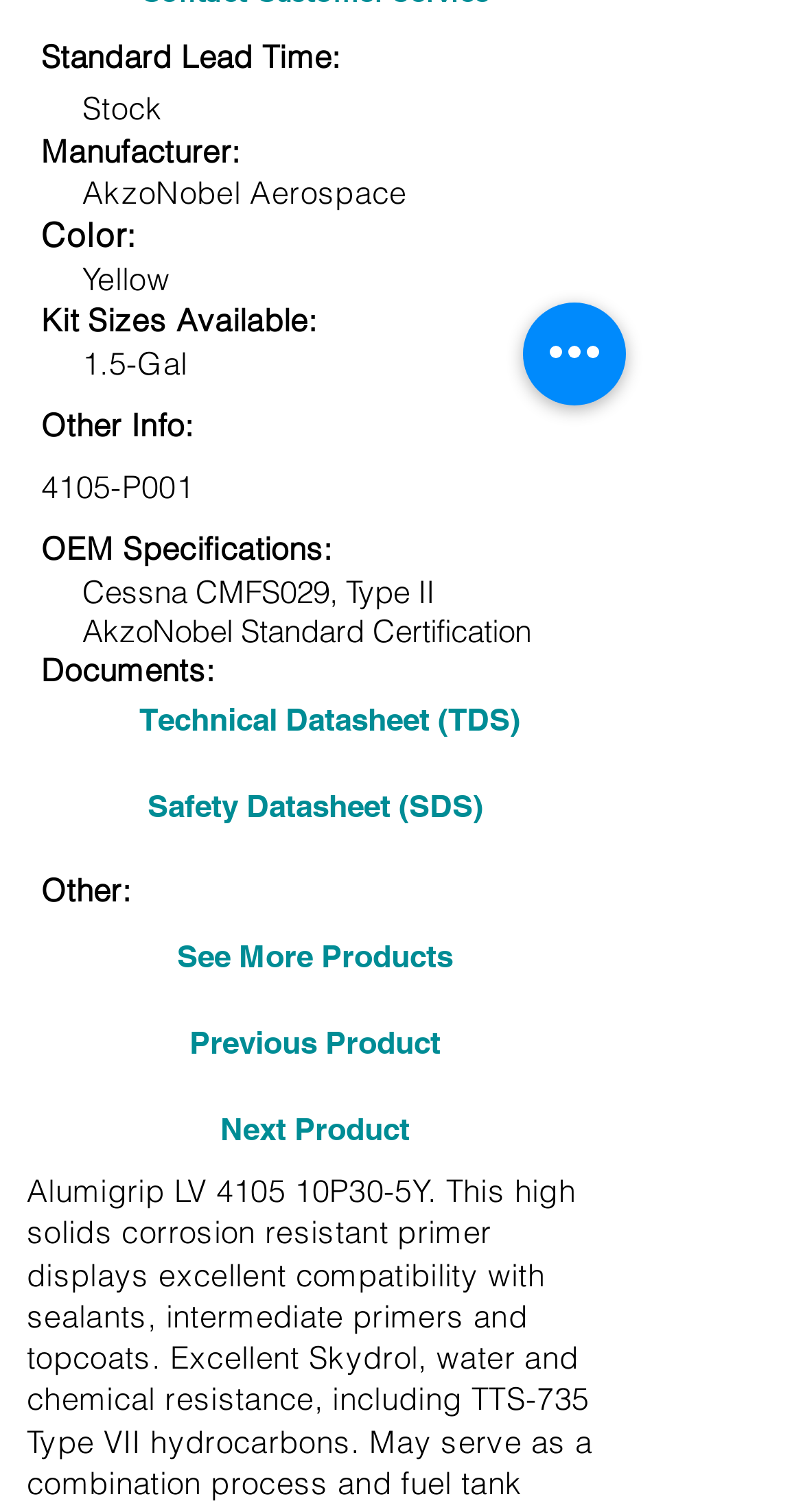Find the UI element described as: "Books" and predict its bounding box coordinates. Ensure the coordinates are four float numbers between 0 and 1, [left, top, right, bottom].

None